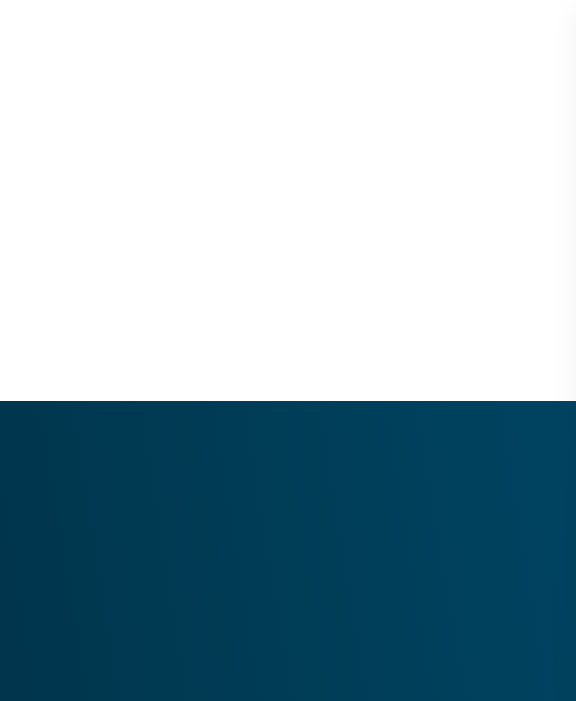What is emphasized on the webpage?
Based on the image, give a one-word or short phrase answer.

Importance of oral health